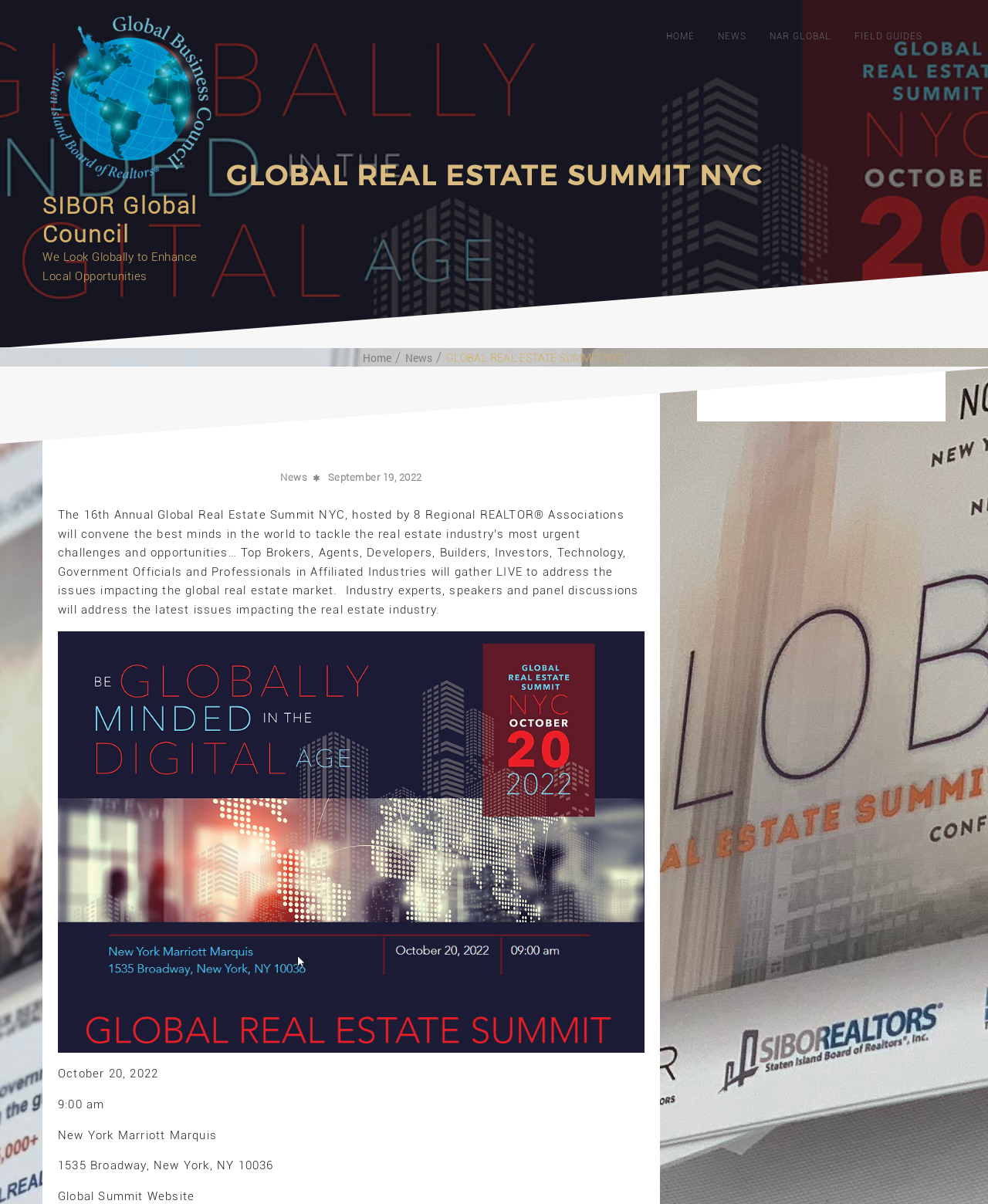Please study the image and answer the question comprehensively:
Who is hosting the event?

I found the answer by reading the static text element 'The 16th Annual Global Real Estate Summit NYC, hosted by 8 Regional REALTOR Associations...', which indicates that the event is hosted by 8 Regional REALTOR Associations.